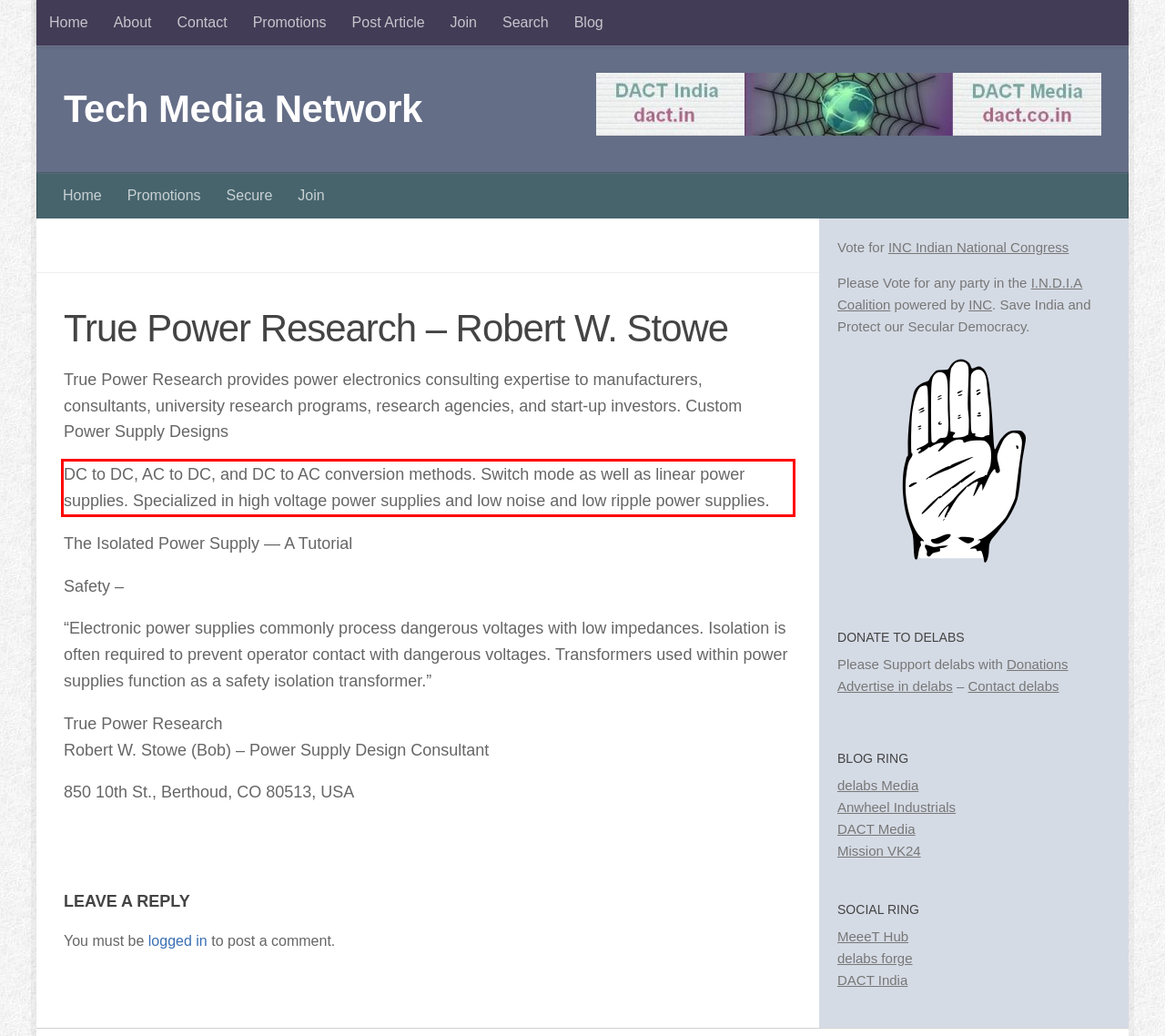From the given screenshot of a webpage, identify the red bounding box and extract the text content within it.

DC to DC, AC to DC, and DC to AC conversion methods. Switch mode as well as linear power supplies. Specialized in high voltage power supplies and low noise and low ripple power supplies.